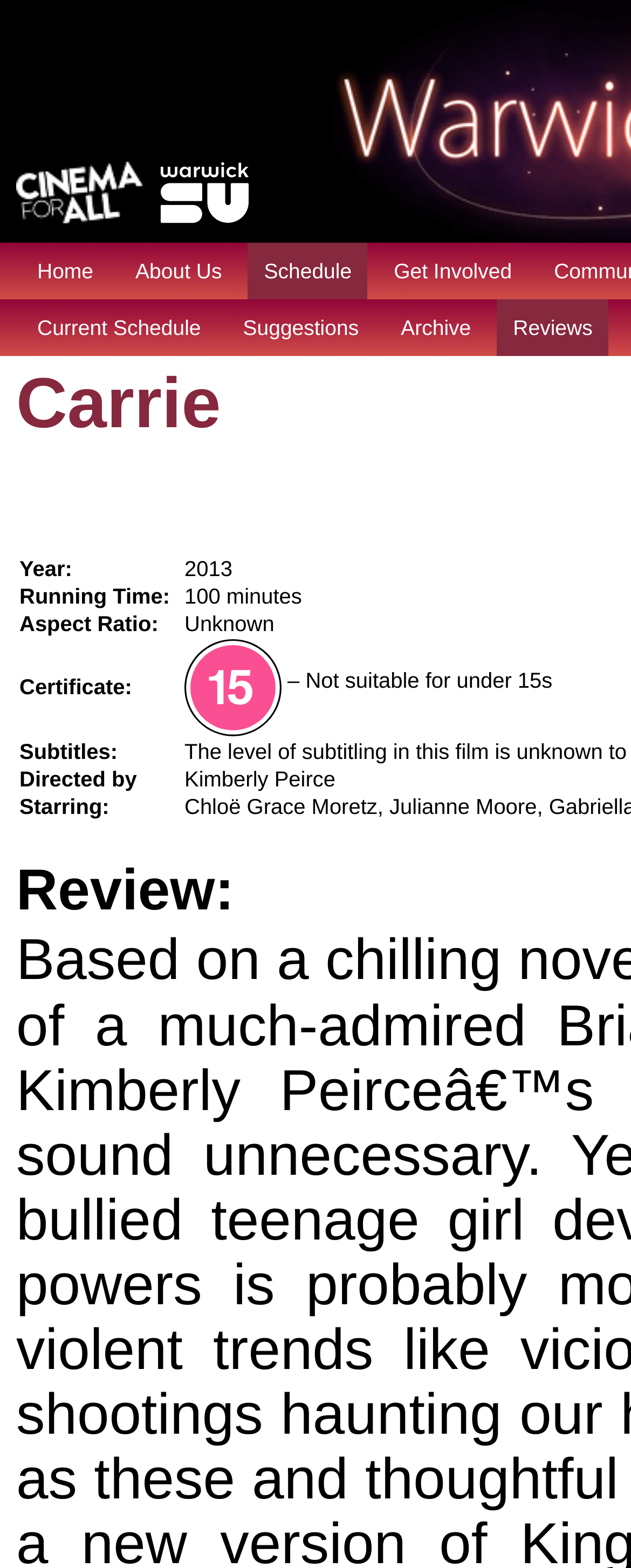What is the running time of the film? Based on the image, give a response in one word or a short phrase.

Not specified